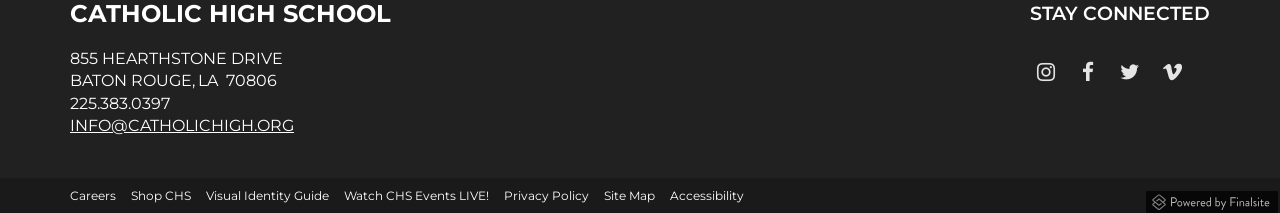Please locate the bounding box coordinates of the region I need to click to follow this instruction: "View Instagram".

[0.805, 0.258, 0.83, 0.408]